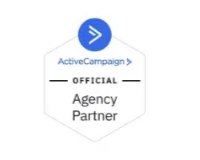Please answer the following question using a single word or phrase: 
What color is the ActiveCampaign logo?

Blue